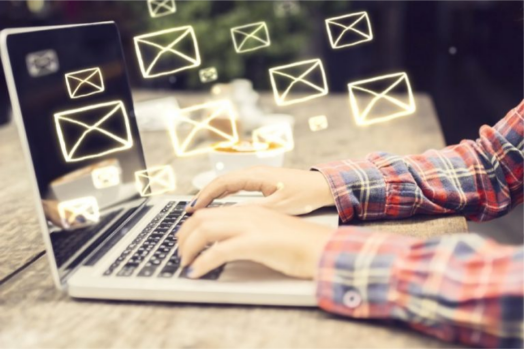Compose an extensive description of the image.

The image depicts a close-up view of a person typing on a laptop, set against a blurred natural backdrop. Their hands, positioned on the keyboard, are highlighted in an engaging manner, showcasing the act of communication through digital means. Above the laptop screen, multiple glowing envelope icons float, symbolizing the concept of email and digital messaging. This visual representation emphasizes the significance of effective email communication in professional settings, as suggested by the accompanying article, "How to Write a Professional Email," which provides valuable guidance for crafting clear and impactful emails, an essential skill in today's workplace.